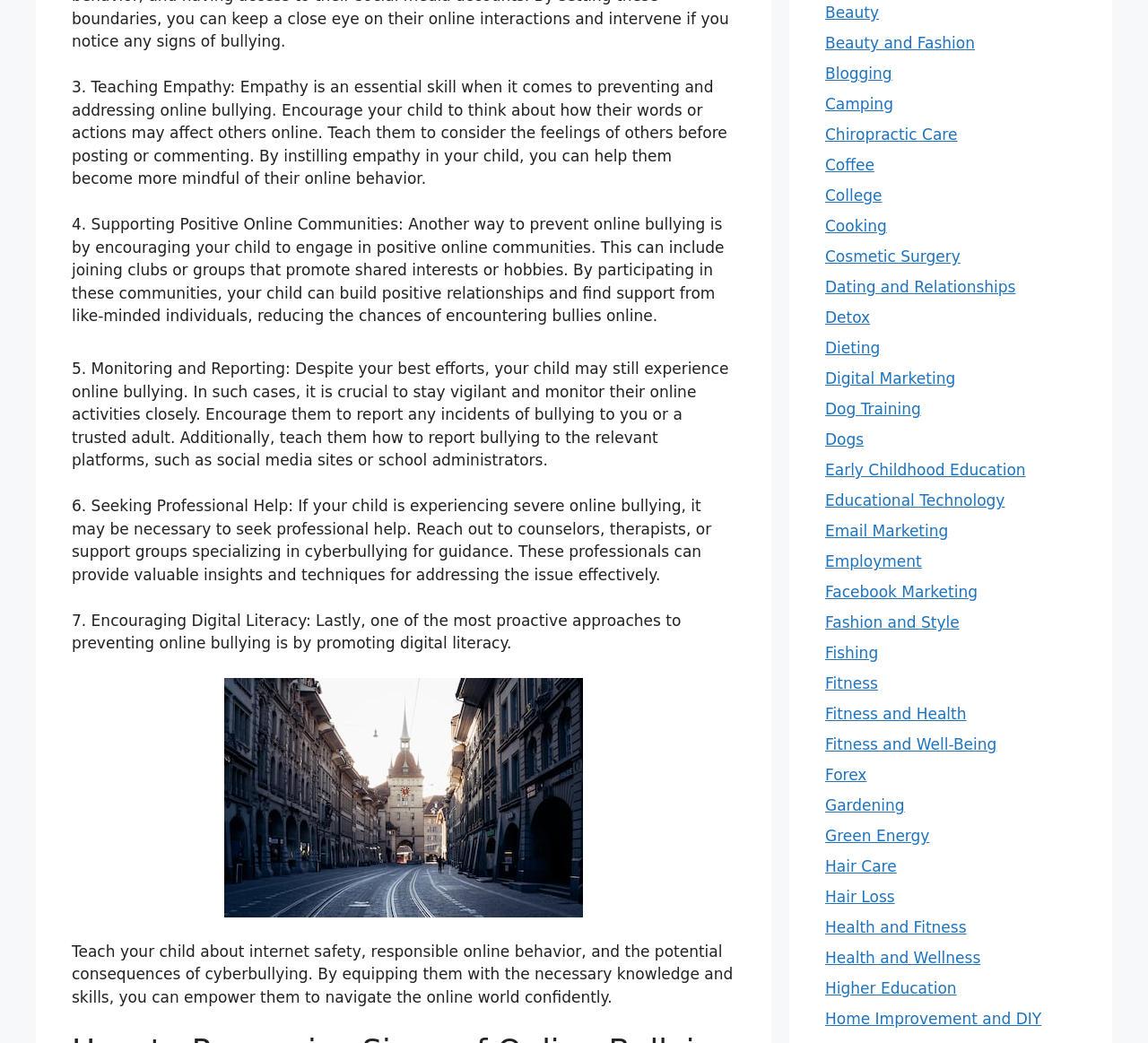Give a concise answer of one word or phrase to the question: 
What is the recommended action if a child experiences online bullying?

Report to a trusted adult